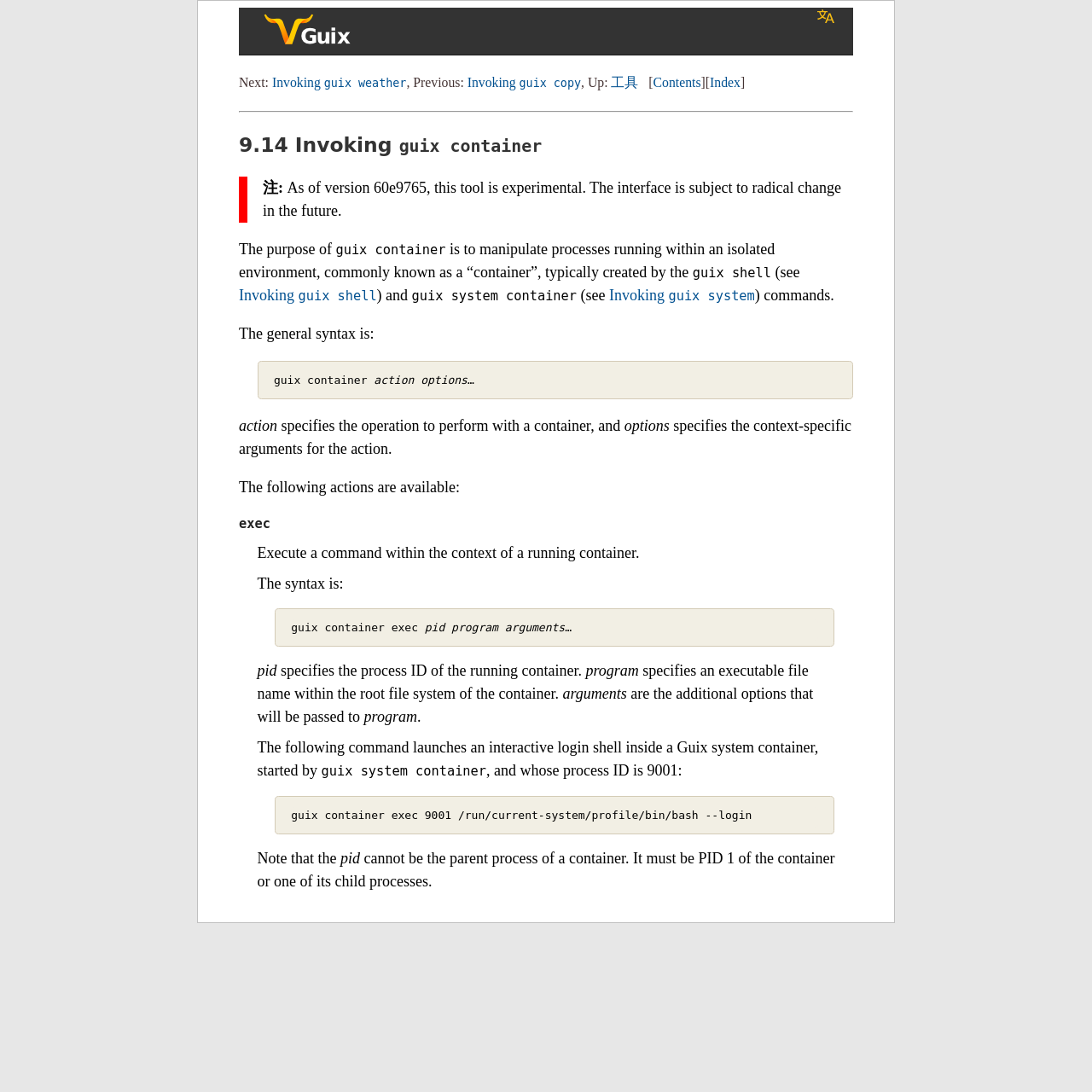Identify the bounding box for the described UI element. Provide the coordinates in (top-left x, top-left y, bottom-right x, bottom-right y) format with values ranging from 0 to 1: Português

[0.773, 0.139, 0.812, 0.162]